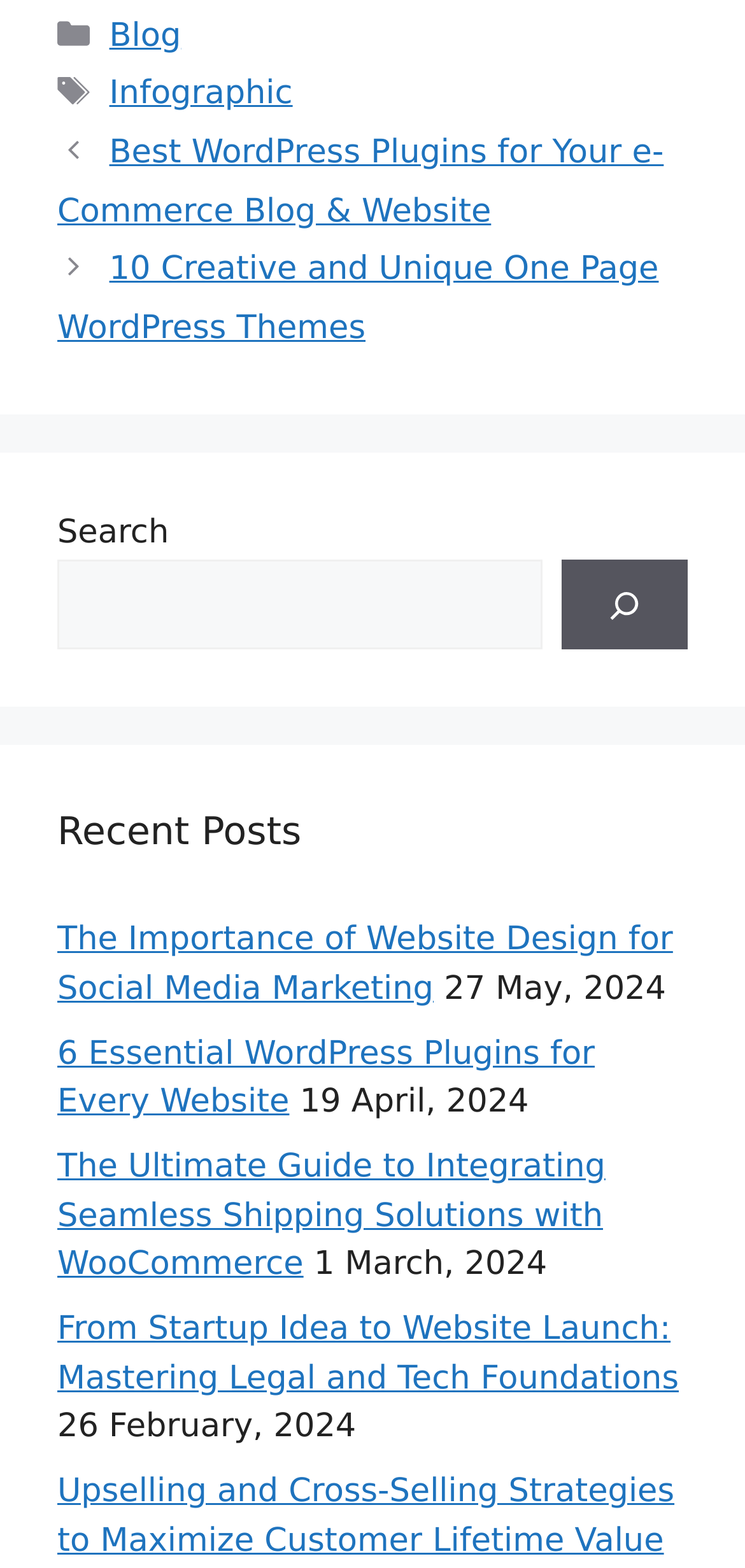What is the purpose of the search box?
Look at the screenshot and respond with a single word or phrase.

To search posts